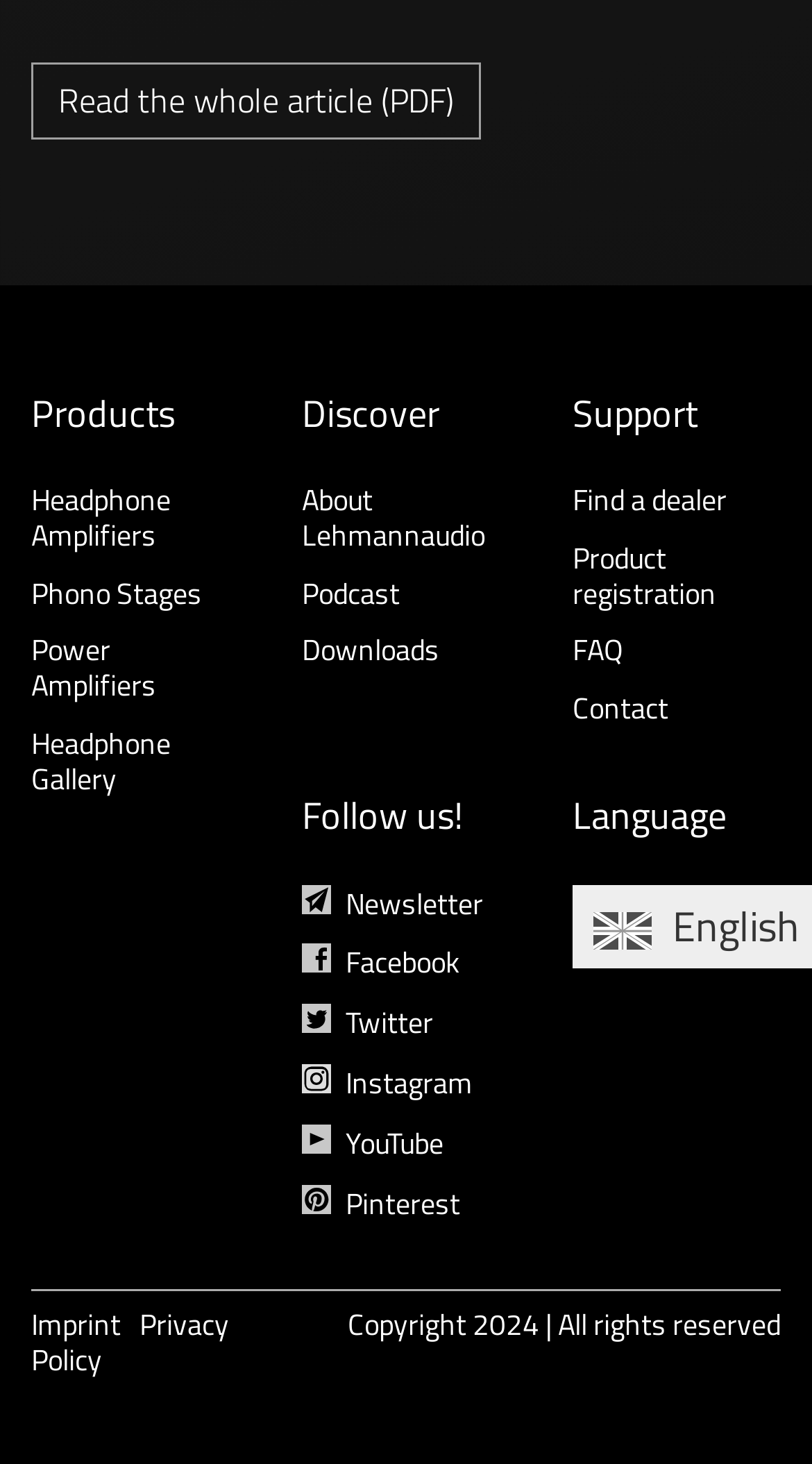Determine the bounding box coordinates of the region I should click to achieve the following instruction: "Subscribe to the Newsletter". Ensure the bounding box coordinates are four float numbers between 0 and 1, i.e., [left, top, right, bottom].

[0.372, 0.601, 0.595, 0.631]